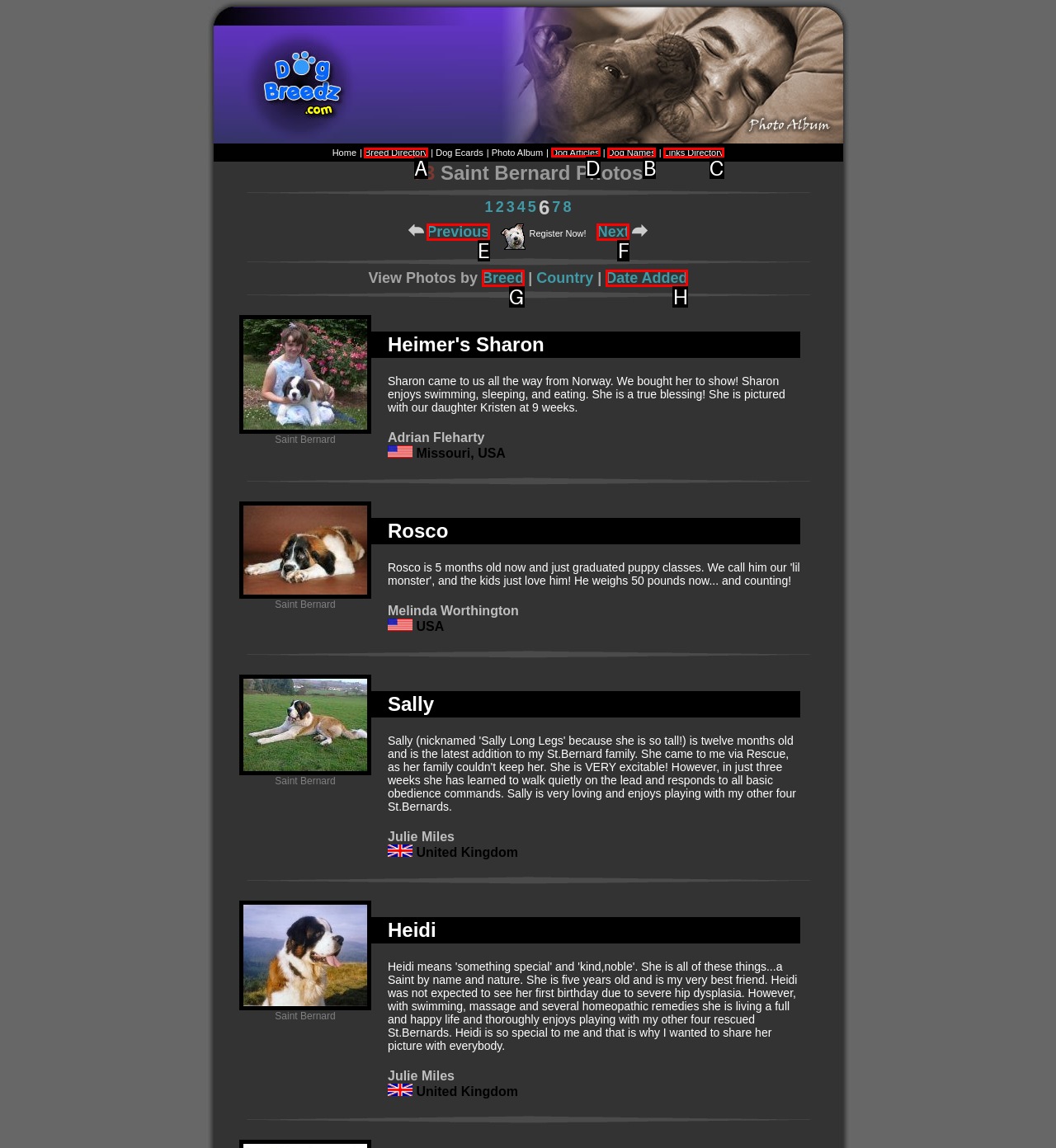Find the option you need to click to complete the following instruction: Click on the 'Dog Articles' link
Answer with the corresponding letter from the choices given directly.

D